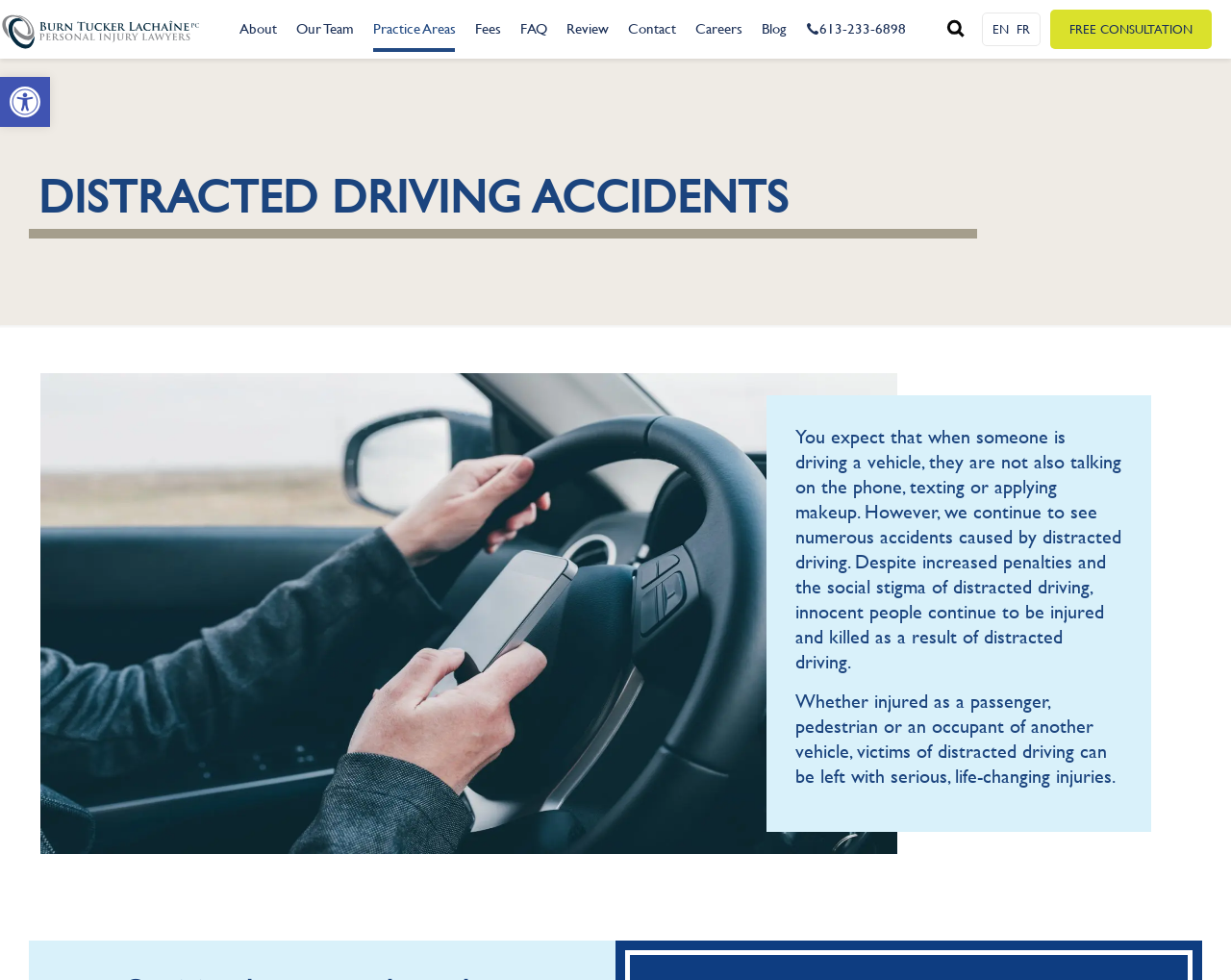Please find and report the primary heading text from the webpage.

DISTRACTED DRIVING ACCIDENTS